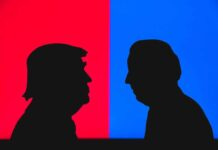What is the theme reflected by the contrasting colors in the image?
Provide a comprehensive and detailed answer to the question.

The caption explains that the contrasting colors of red and blue enhance the tension and duality inherent in current political discourse, which resonates with themes of division and competition.